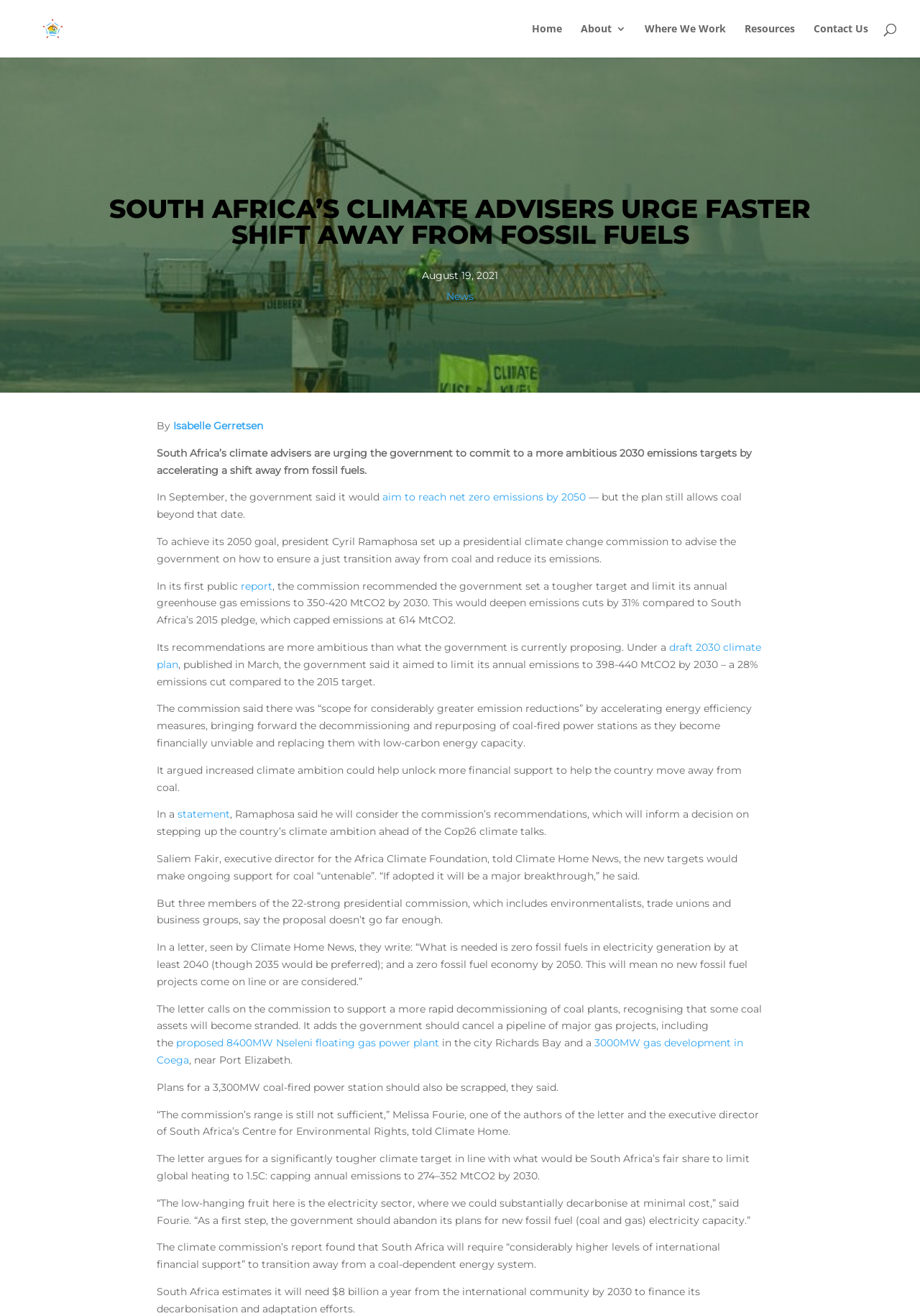Determine the bounding box for the described UI element: "draft 2030 climate plan".

[0.17, 0.487, 0.827, 0.51]